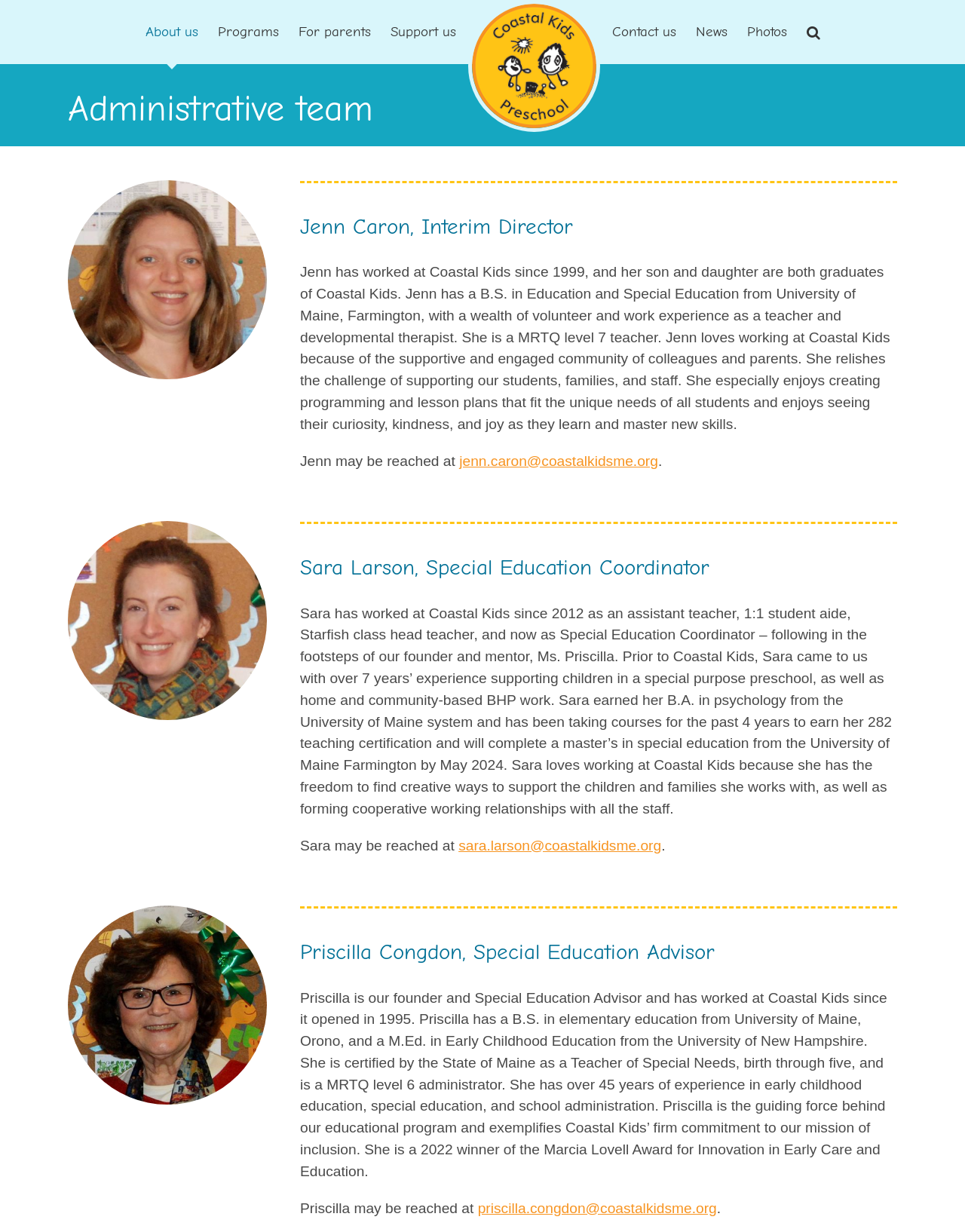Describe all the visual and textual components of the webpage comprehensively.

The webpage is about the administrative team of Coastal Kids Preschool. At the top, there is a navigation menu with links to "About us", "Programs", "For parents", "Support us", "Coastal Kids Preschool Logo", "Contact us", "News", "Photos", and a search button. 

Below the navigation menu, there is a heading "Administrative team" followed by three sections, each featuring a team member. The first section is about Jenn Caron, the Interim Director, with her photo on the left and a brief bio on the right. The bio describes her experience, education, and role at Coastal Kids Preschool. There is also a link to her email address.

The second section is about Sara Larson, the Special Education Coordinator, with her photo on the left and a brief bio on the right. The bio describes her experience, education, and role at Coastal Kids Preschool. There is also a link to her email address.

The third section is about Priscilla Congdon, the Special Education Advisor and founder of Coastal Kids Preschool, with her photo on the left and a brief bio on the right. The bio describes her experience, education, and role at Coastal Kids Preschool. There is also a link to her email address.

At the bottom of the page, there is a "Go to Top" link.